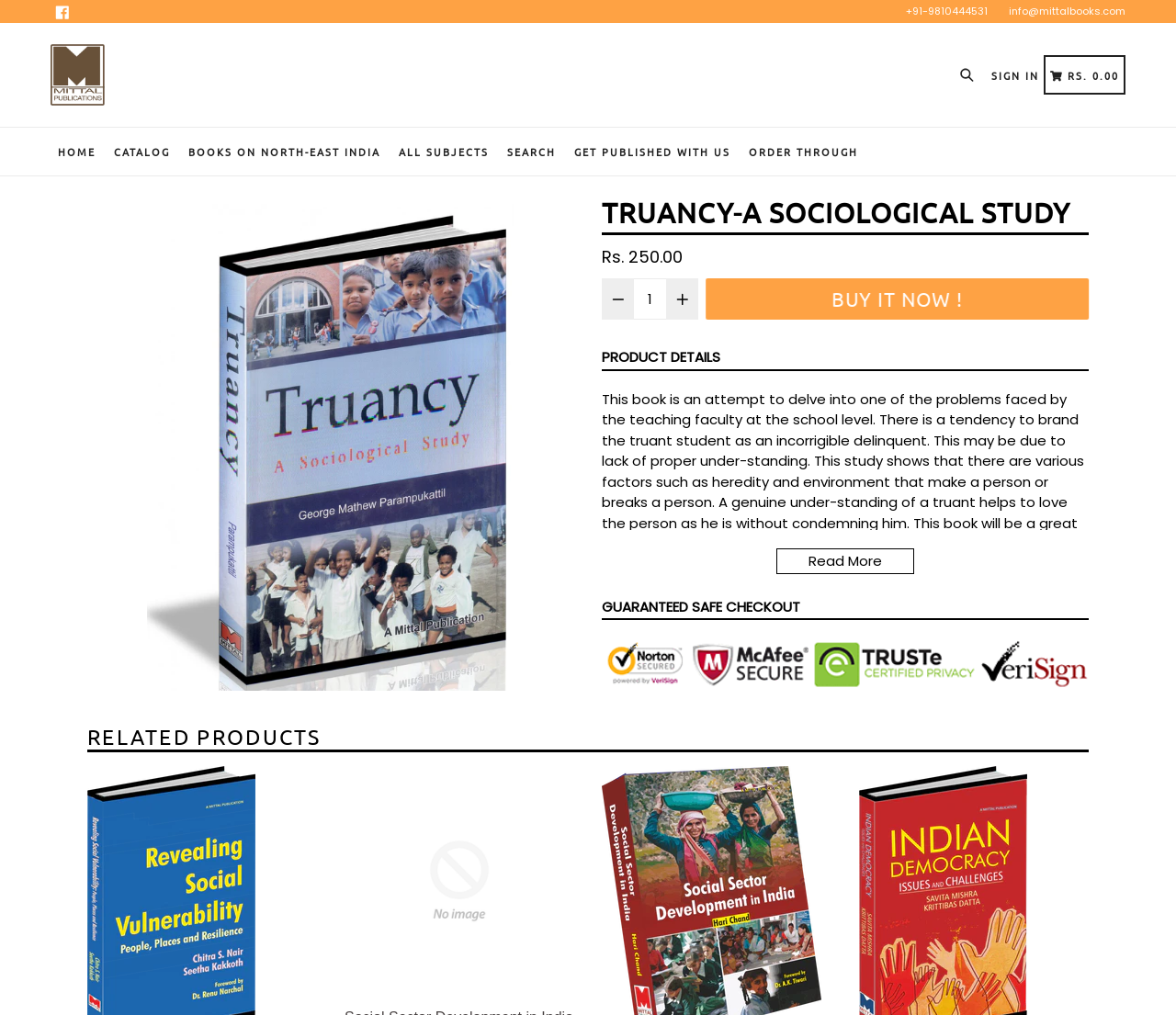What is the topic of the book?
Could you please answer the question thoroughly and with as much detail as possible?

I found the answer by looking at the heading 'TRUANCY-A SOCIOLOGICAL STUDY' and the book description, which mentions 'one of the problems faced by the teaching faculty at the school level' and 'the truant student'.